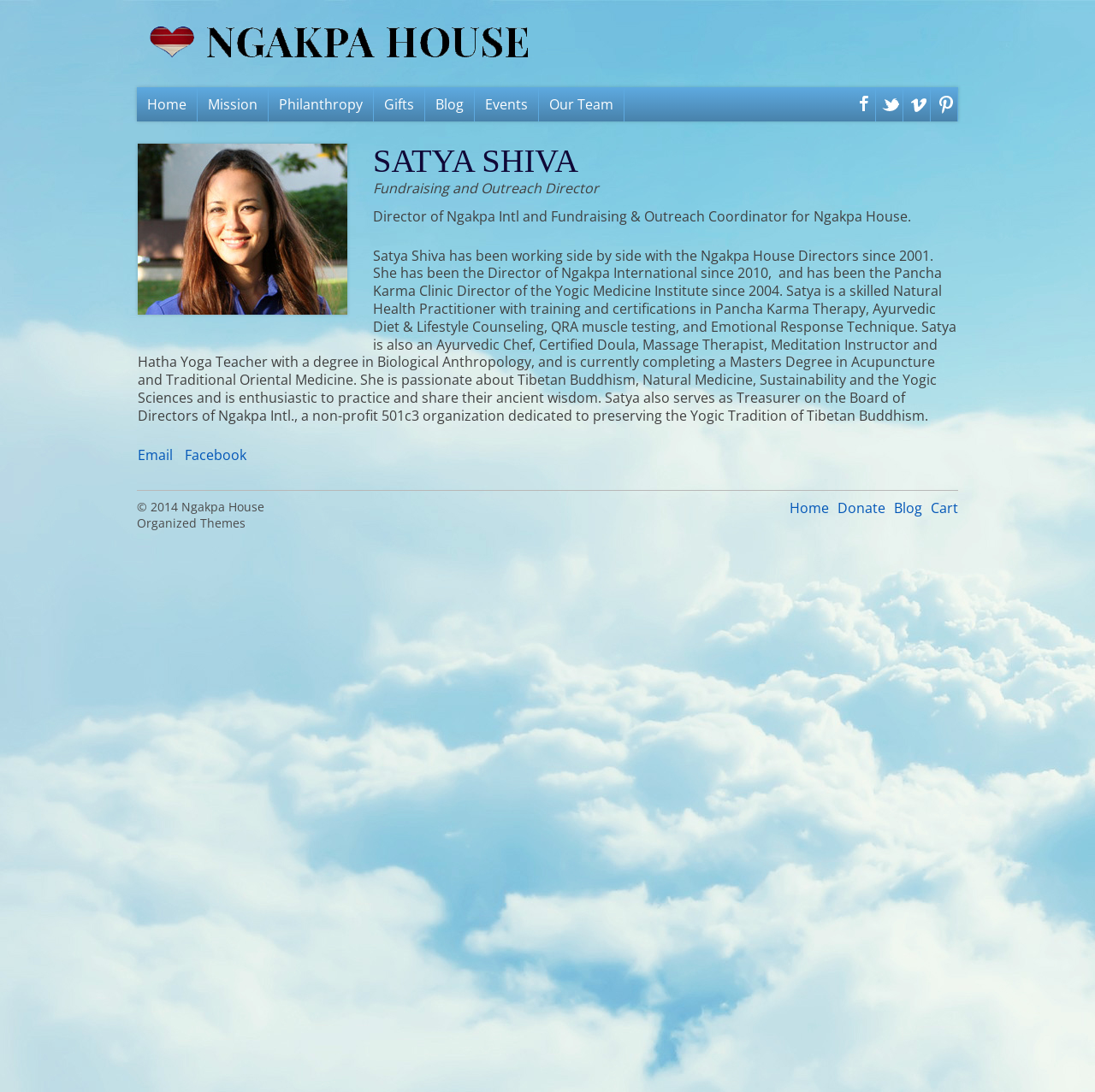Using the provided element description, identify the bounding box coordinates as (top-left x, top-left y, bottom-right x, bottom-right y). Ensure all values are between 0 and 1. Description: Our Team

[0.492, 0.08, 0.57, 0.111]